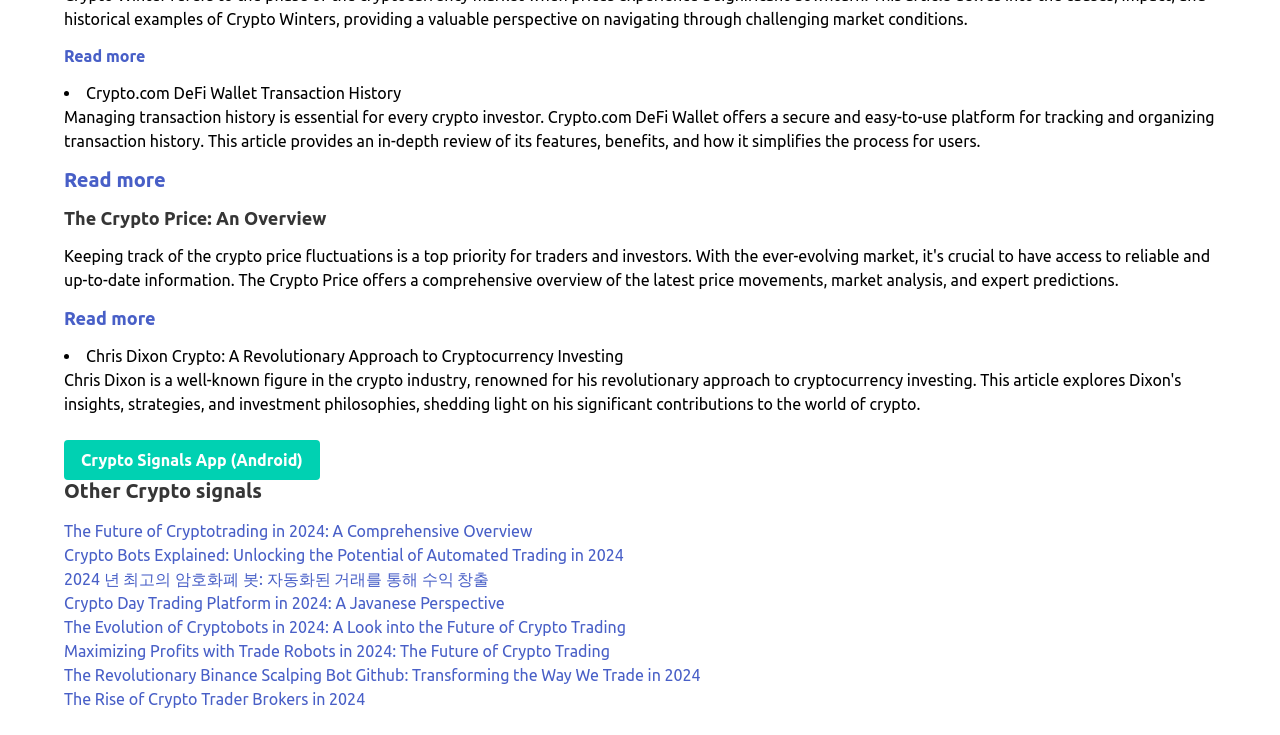Please provide a comprehensive response to the question based on the details in the image: How many links are there under the 'Other Crypto signals' heading?

There are six links under the 'Other Crypto signals' heading, each with a link element as its child. The links are 'The Future of Cryptotrading in 2024: A Comprehensive Overview', 'Crypto Bots Explained: Unlocking the Potential of Automated Trading in 2024', '2024 년 최고의 암호화폐 봇: 자동화된 거래를 통해 수익 창출', 'Crypto Day Trading Platform in 2024: A Javanese Perspective', 'The Evolution of Cryptobots in 2024: A Look into the Future of Crypto Trading', and 'Maximizing Profits with Trade Robots in 2024: The Future of Crypto Trading'.